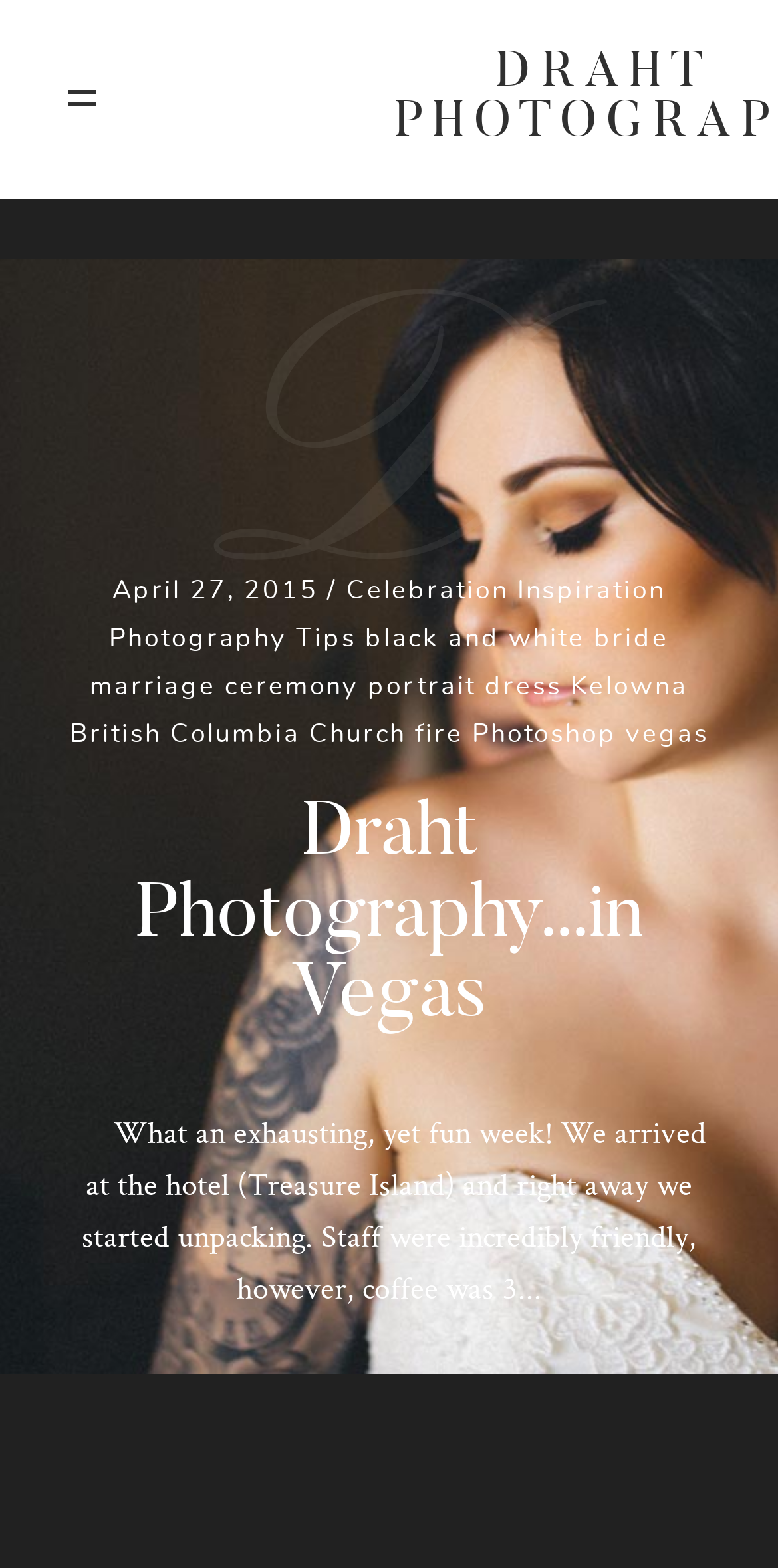Identify the main heading of the webpage and provide its text content.

Draht Photography...in Vegas